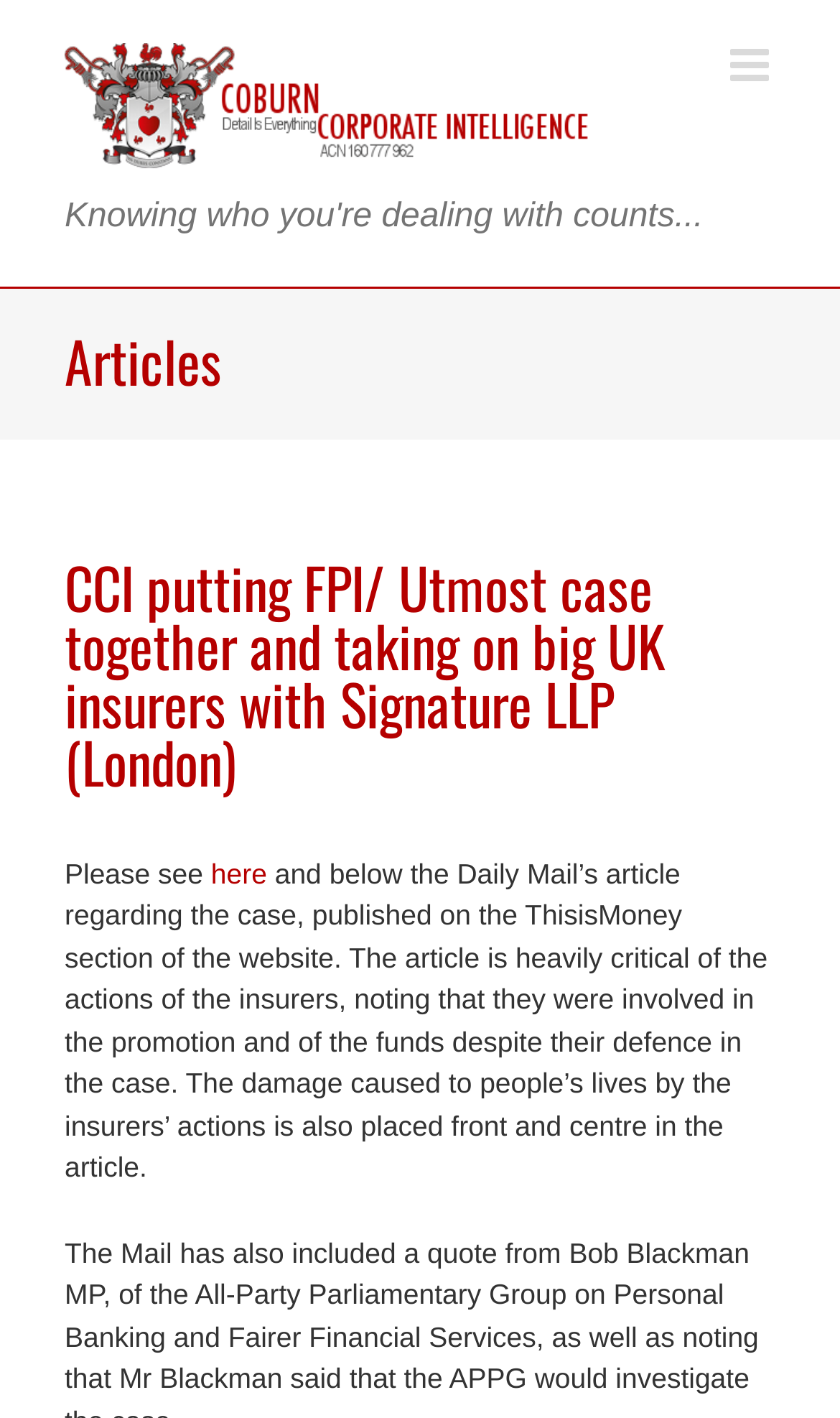Identify the bounding box coordinates for the UI element described by the following text: "aria-label="Toggle mobile menu"". Provide the coordinates as four float numbers between 0 and 1, in the format [left, top, right, bottom].

[0.869, 0.03, 0.923, 0.062]